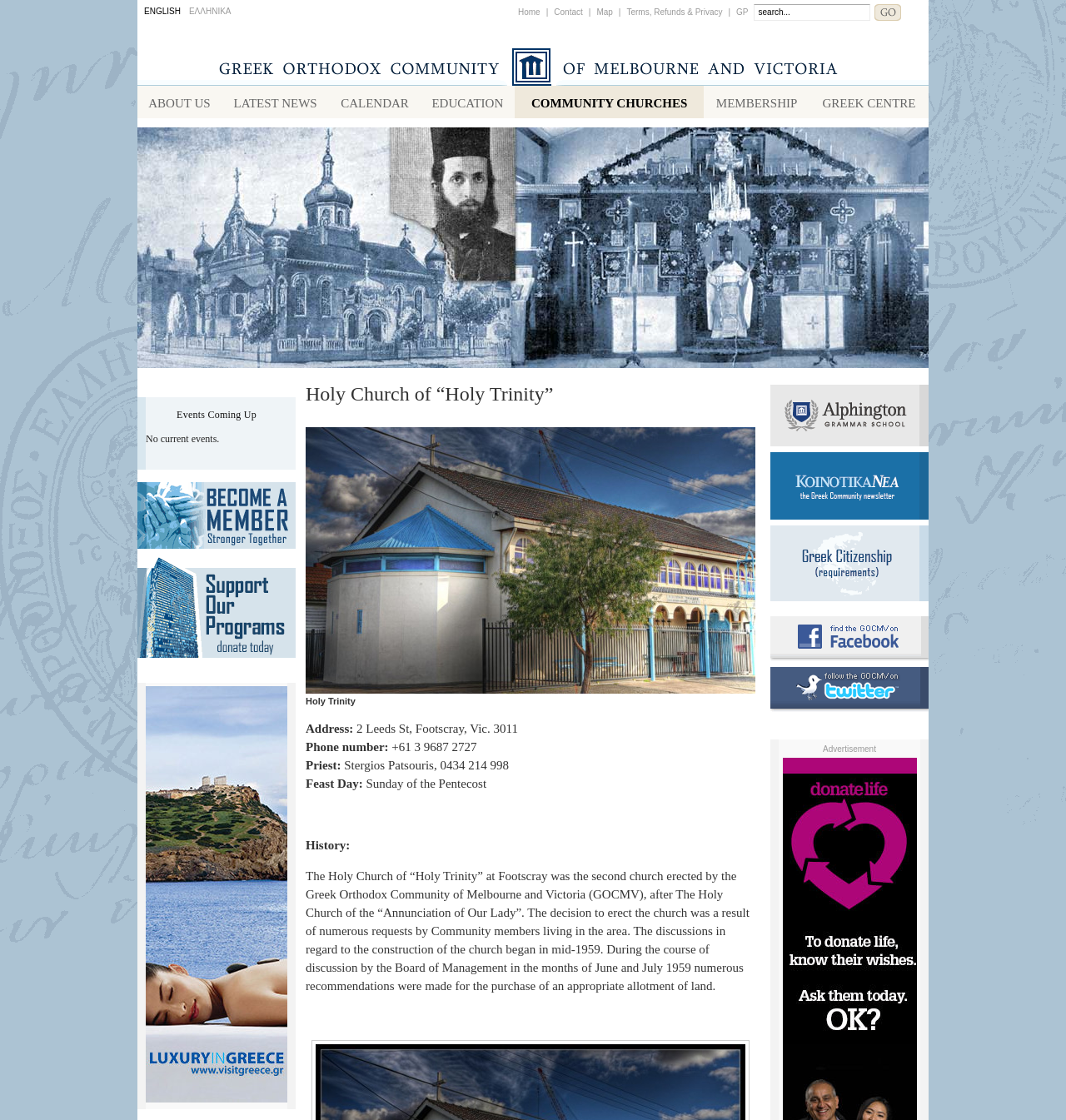Locate the bounding box coordinates of the element's region that should be clicked to carry out the following instruction: "Switch to English". The coordinates need to be four float numbers between 0 and 1, i.e., [left, top, right, bottom].

[0.135, 0.006, 0.169, 0.014]